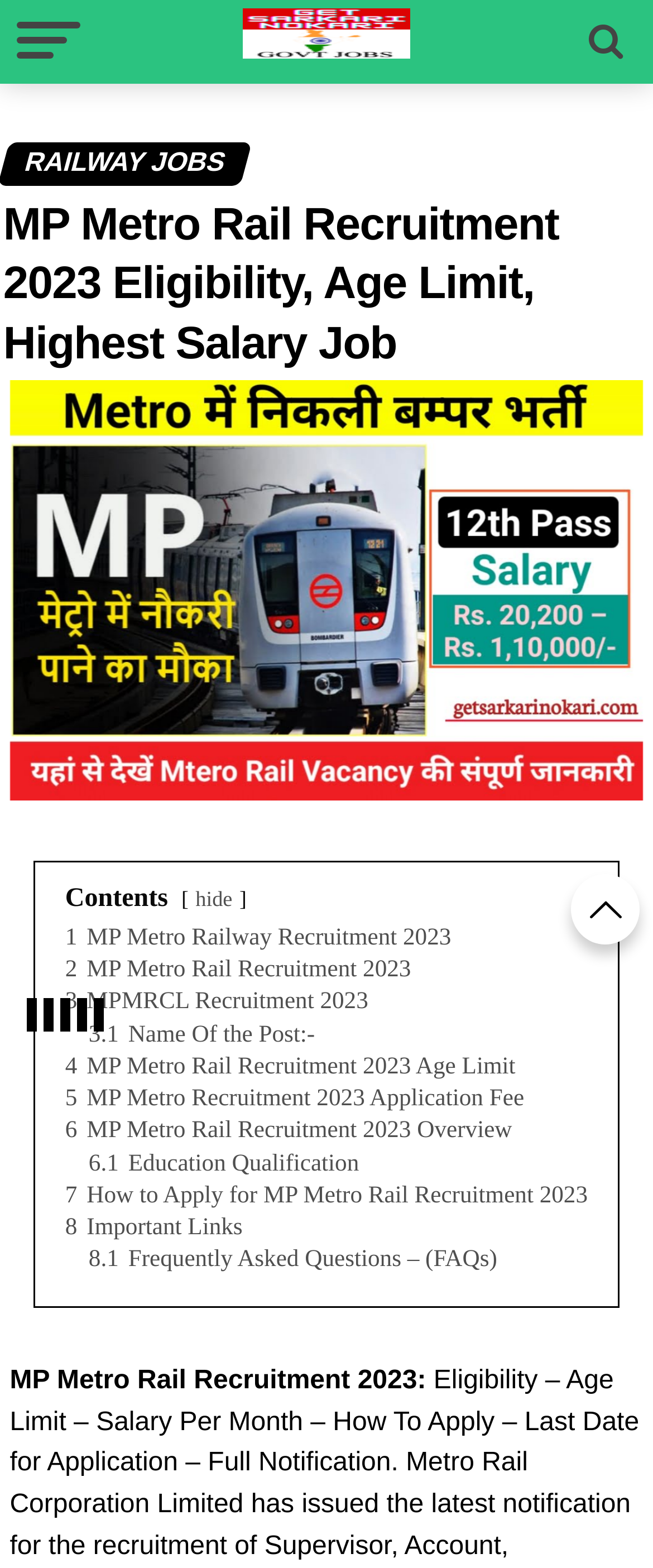Show the bounding box coordinates of the region that should be clicked to follow the instruction: "View MP Metro Railway Recruitment 2023."

[0.1, 0.589, 0.691, 0.606]